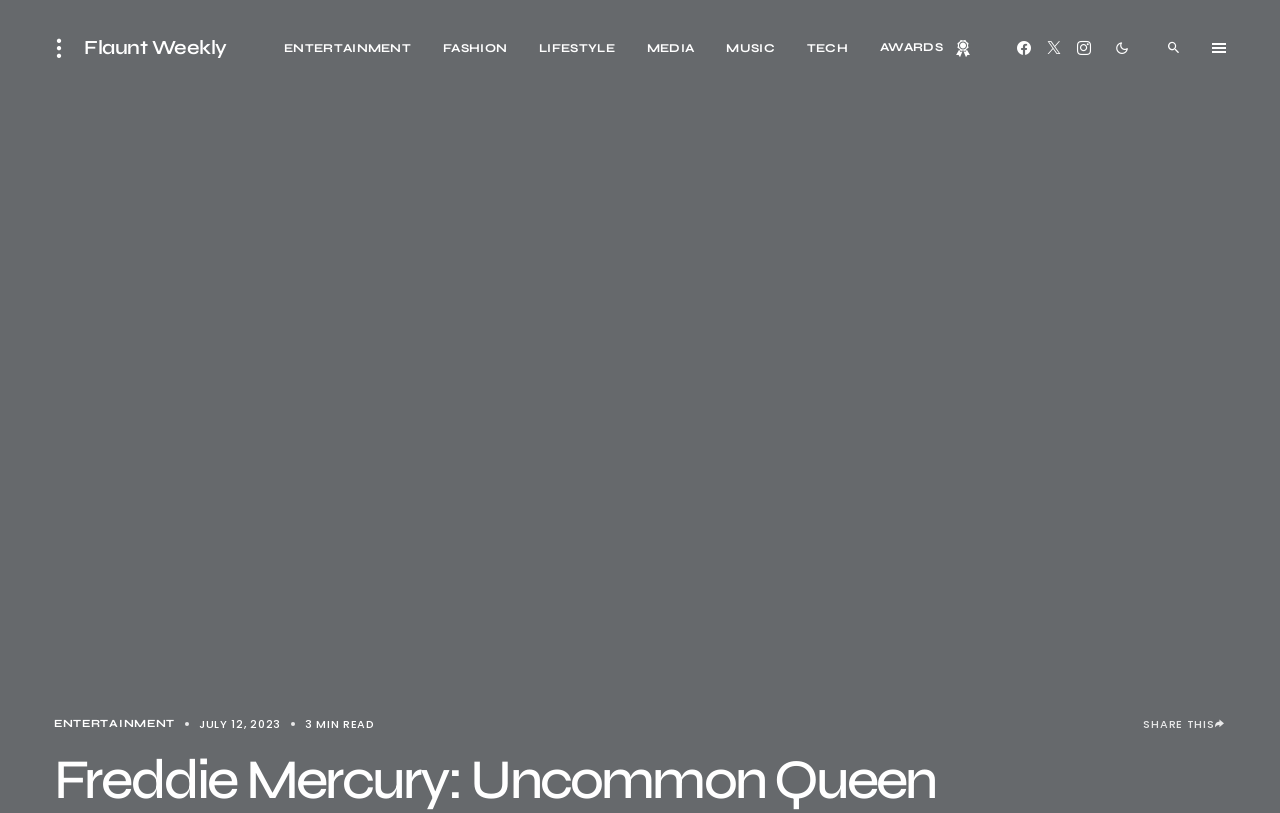Describe every aspect of the webpage in a detailed manner.

The webpage is an article page from Flaunt Weekly, with a focus on entertainment news. At the top left, there is a button with a hamburger menu icon, followed by a link to the website's homepage, "Flaunt Weekly". To the right, there are six links to different categories: ENTERTAINMENT, FASHION, LIFESTYLE, MEDIA, MUSIC, and TECH, as well as a link to AWARDS with a trophy icon.

Below these links, there are three social media links to Facebook, Twitter, and Instagram, aligned horizontally. Next to these social media links, there are three buttons with icons, possibly for search, login, or other functions.

The main content of the webpage is an article with a title, "Freddie Mercury: Uncommon Queen Reside Benefit rehearsals and interview pictures shared by Brian Would possibly per chance also honest". Below the title, there is a section with the date "JULY 12, 2023" and a reading time of "3 MIN READ". 

On the right side of the article, there are four links with icons, possibly for sharing the article on social media platforms. Below these links, there is a "SHARE THIS" label.